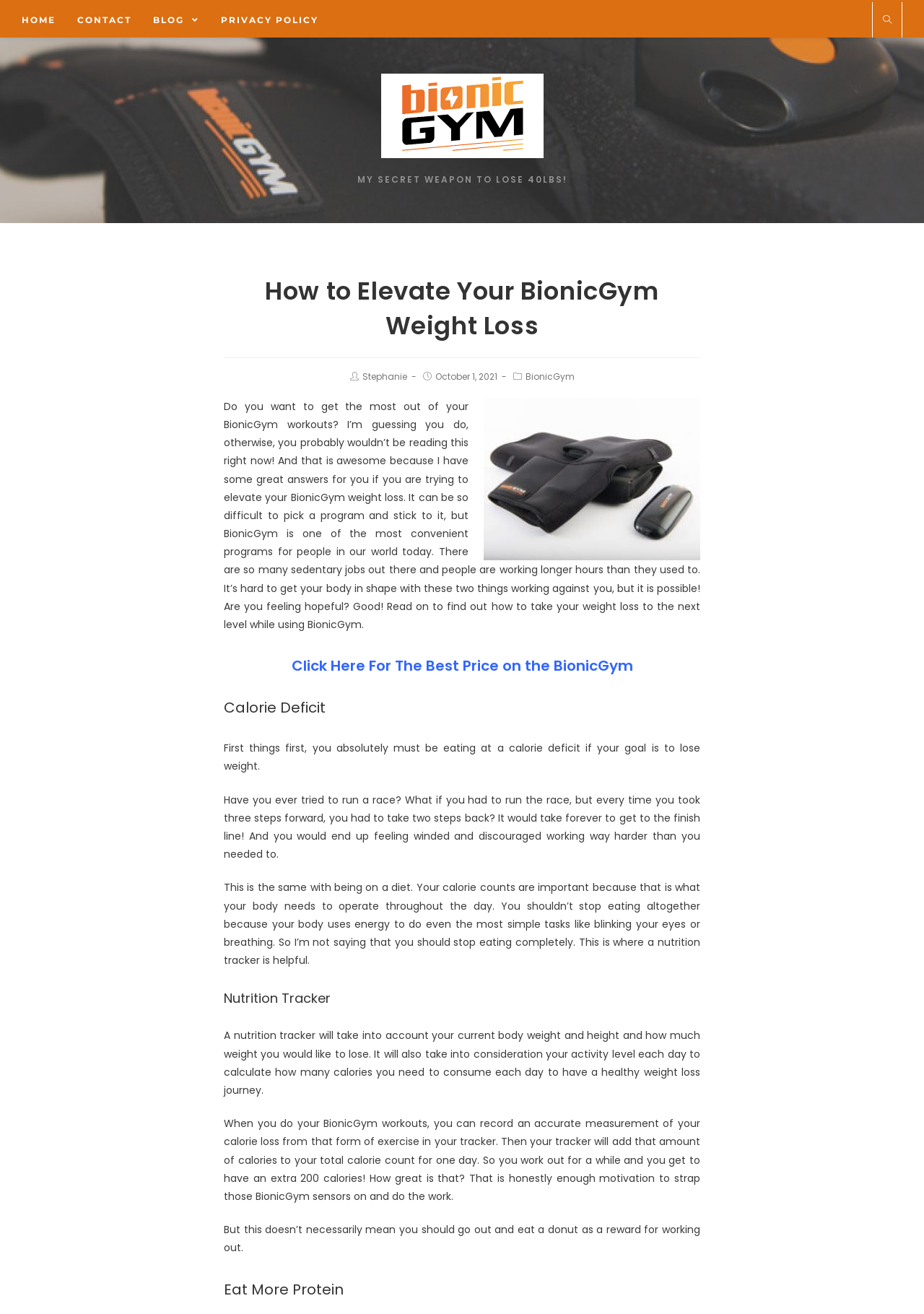What is the purpose of a nutrition tracker according to the article?
Provide a one-word or short-phrase answer based on the image.

To calculate daily calorie needs